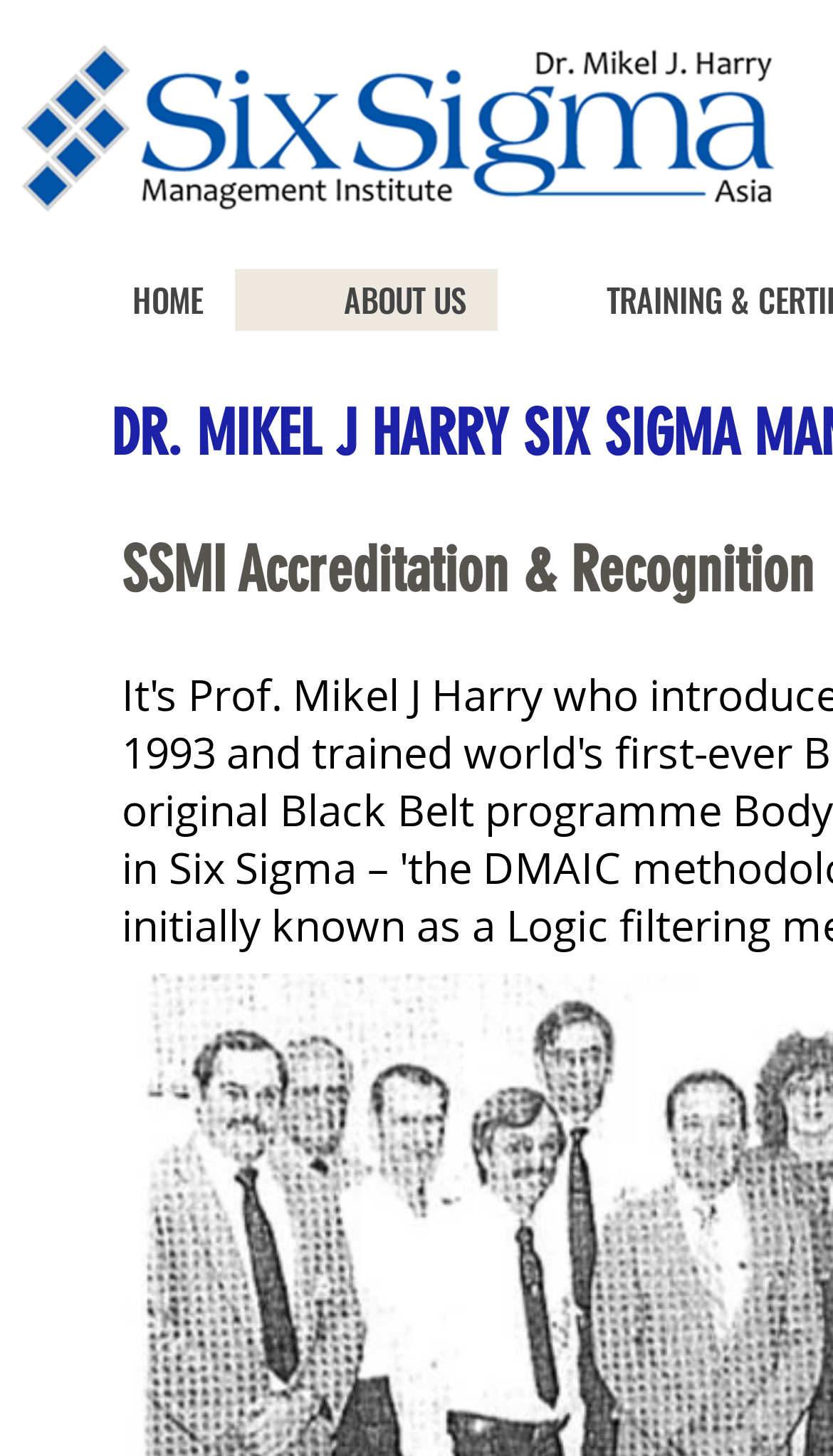What is the name of the institute?
Please ensure your answer to the question is detailed and covers all necessary aspects.

I found the answer by looking at the top-left corner of the webpage, where there is a logo and a link with the text 'Six Sigma Management Institute Asia'.